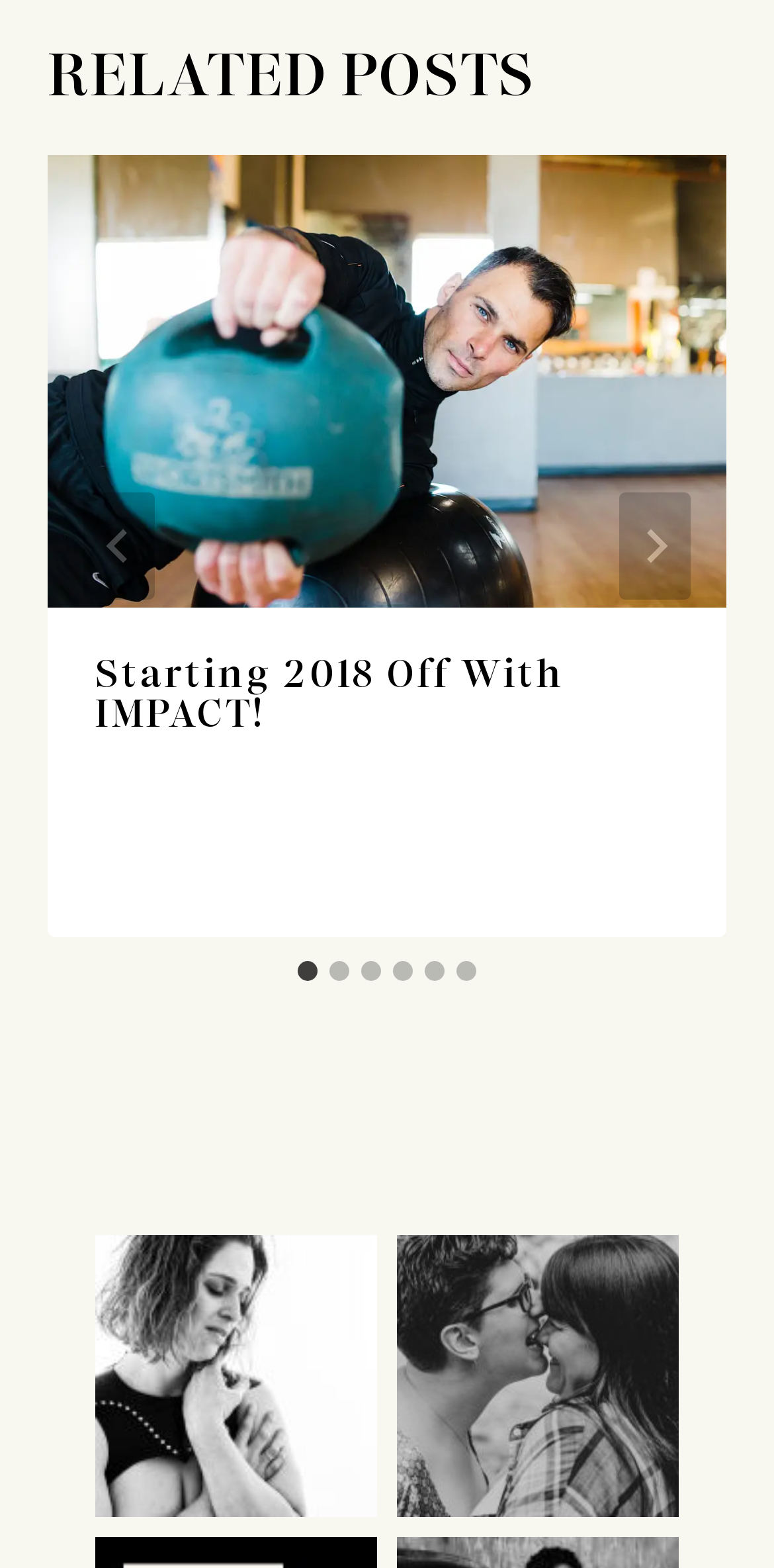Respond to the following question with a brief word or phrase:
How many slides are there in the slider?

6